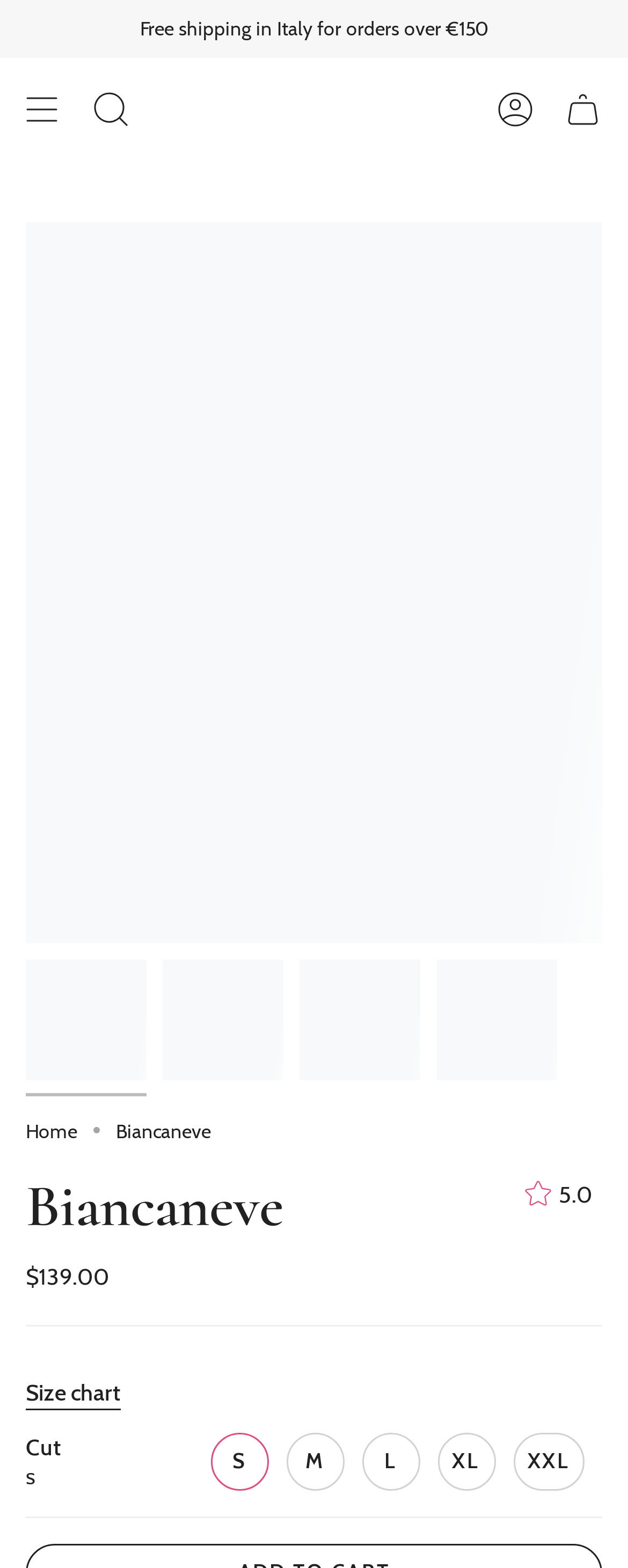Please specify the bounding box coordinates in the format (top-left x, top-left y, bottom-right x, bottom-right y), with all values as floating point numbers between 0 and 1. Identify the bounding box of the UI element described by: Account

[0.767, 0.046, 0.874, 0.093]